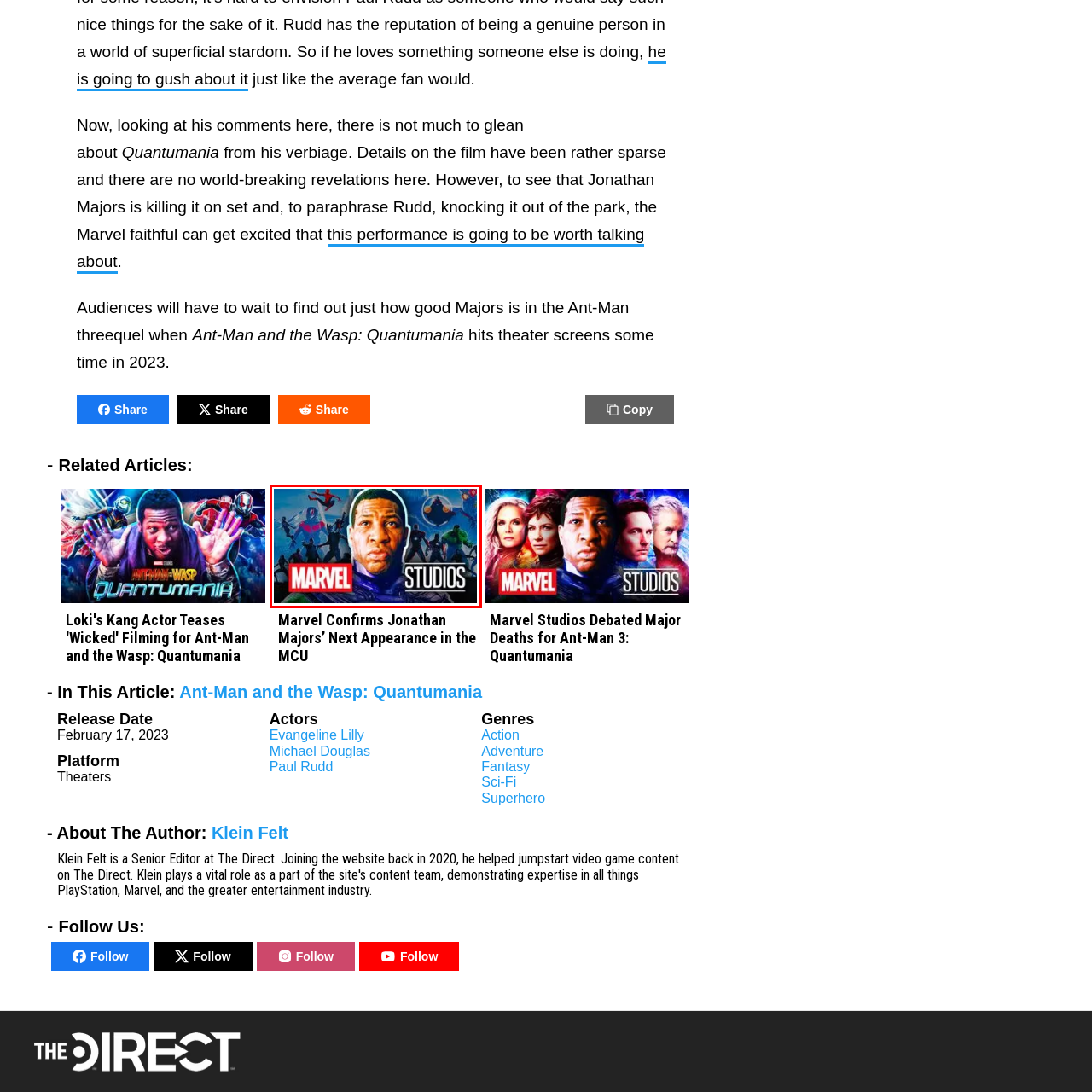What is the name of the film production company?
Look closely at the image within the red bounding box and respond to the question with one word or a brief phrase.

MARVEL STUDIOS